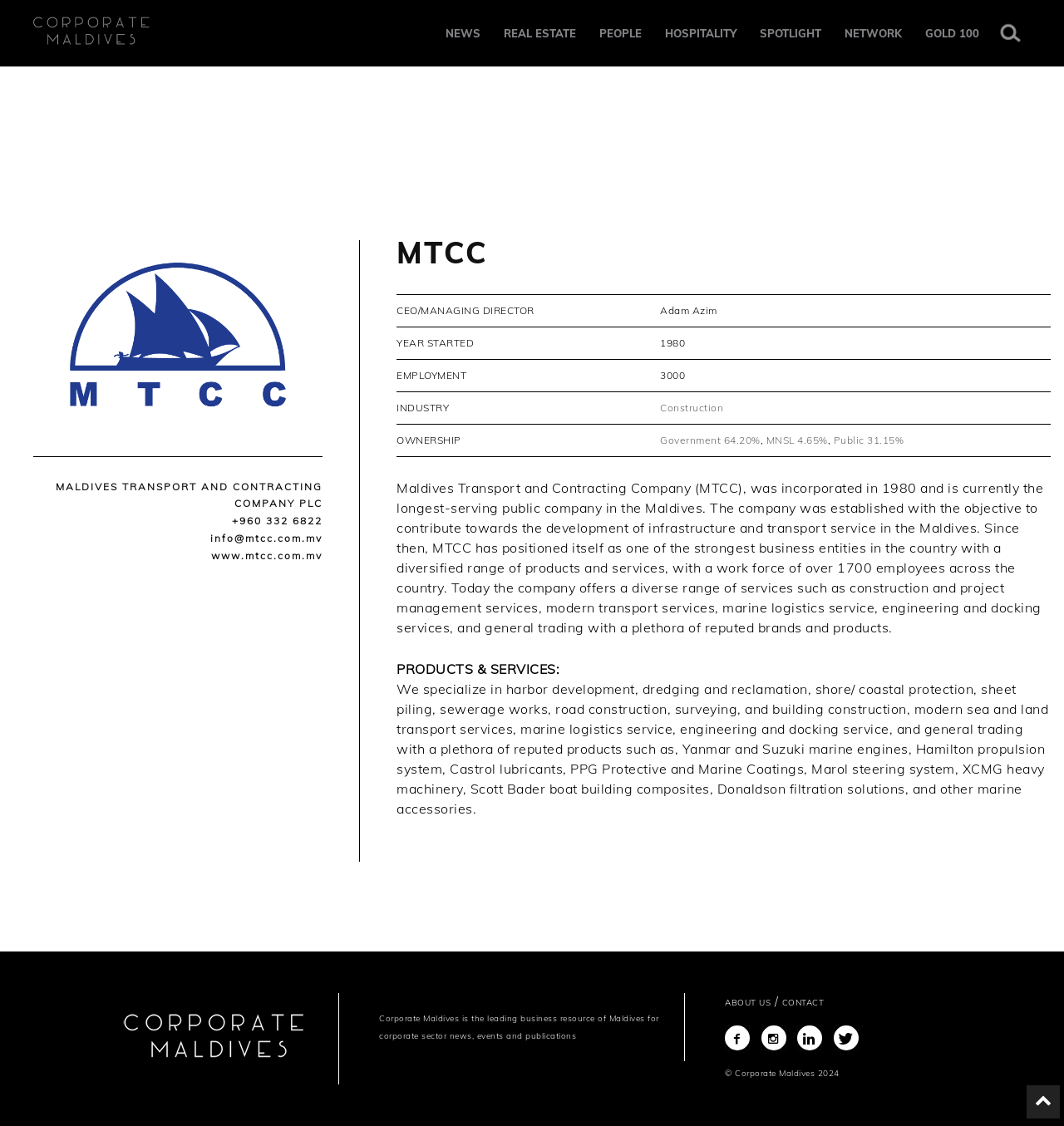What is the ownership structure of MTCC?
Based on the image, please offer an in-depth response to the question.

The ownership structure of MTCC can be found in the StaticText 'OWNERSHIP' and its corresponding links 'Government 64.20%', 'MNSL 4.65%', and 'Public 31.15%'.